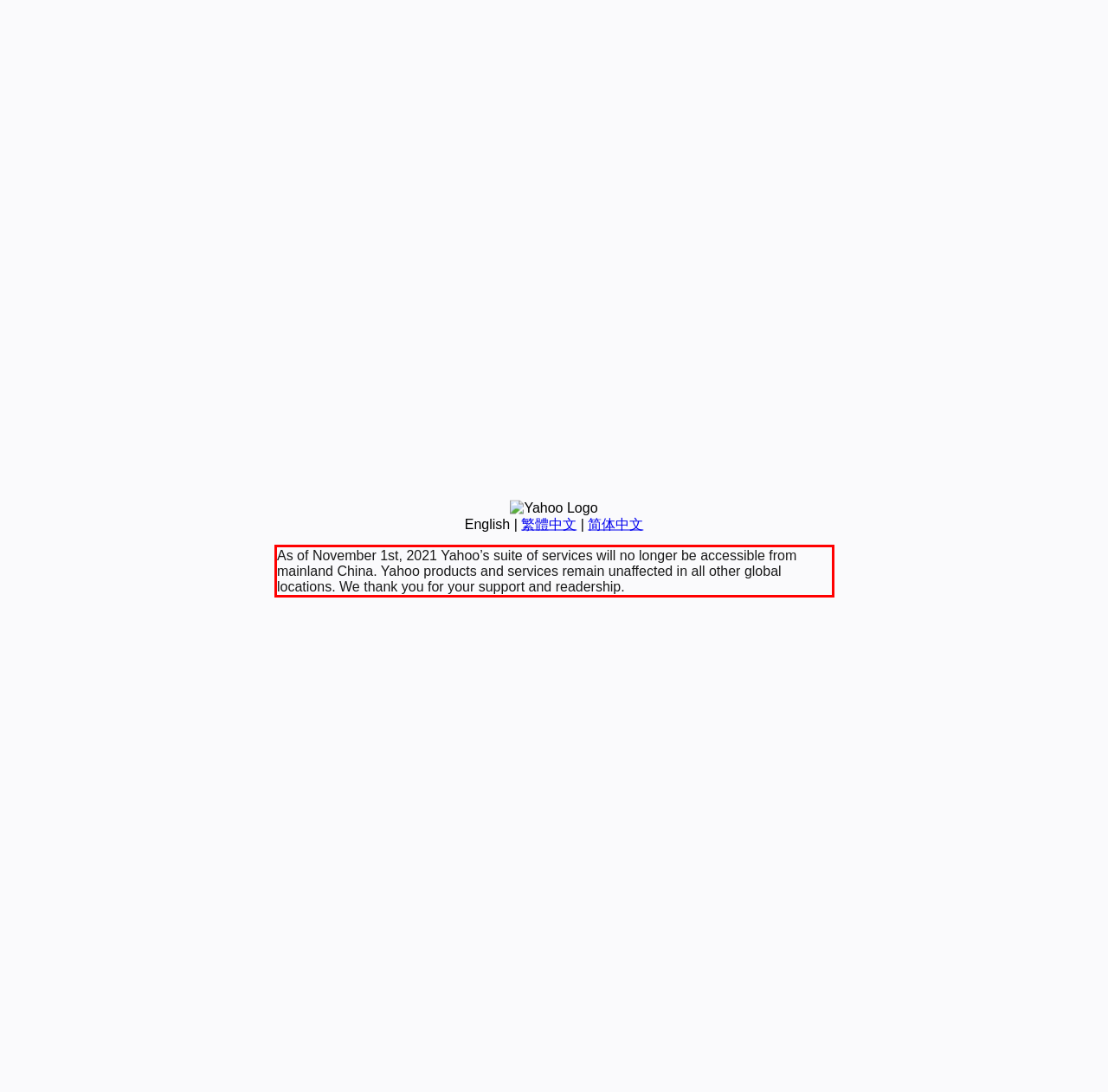Analyze the webpage screenshot and use OCR to recognize the text content in the red bounding box.

As of November 1st, 2021 Yahoo’s suite of services will no longer be accessible from mainland China. Yahoo products and services remain unaffected in all other global locations. We thank you for your support and readership.